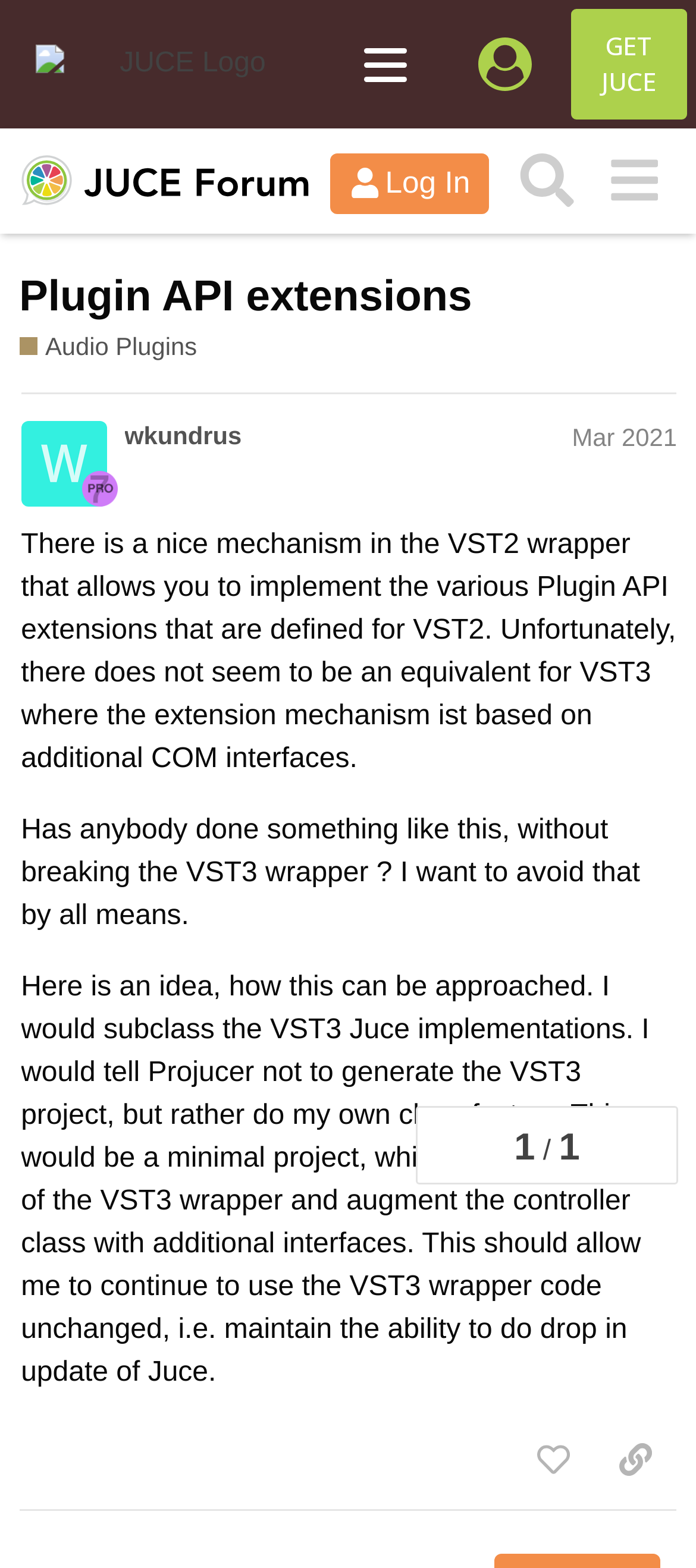Locate the bounding box coordinates of the element that should be clicked to execute the following instruction: "Search for something".

[0.724, 0.088, 0.848, 0.143]